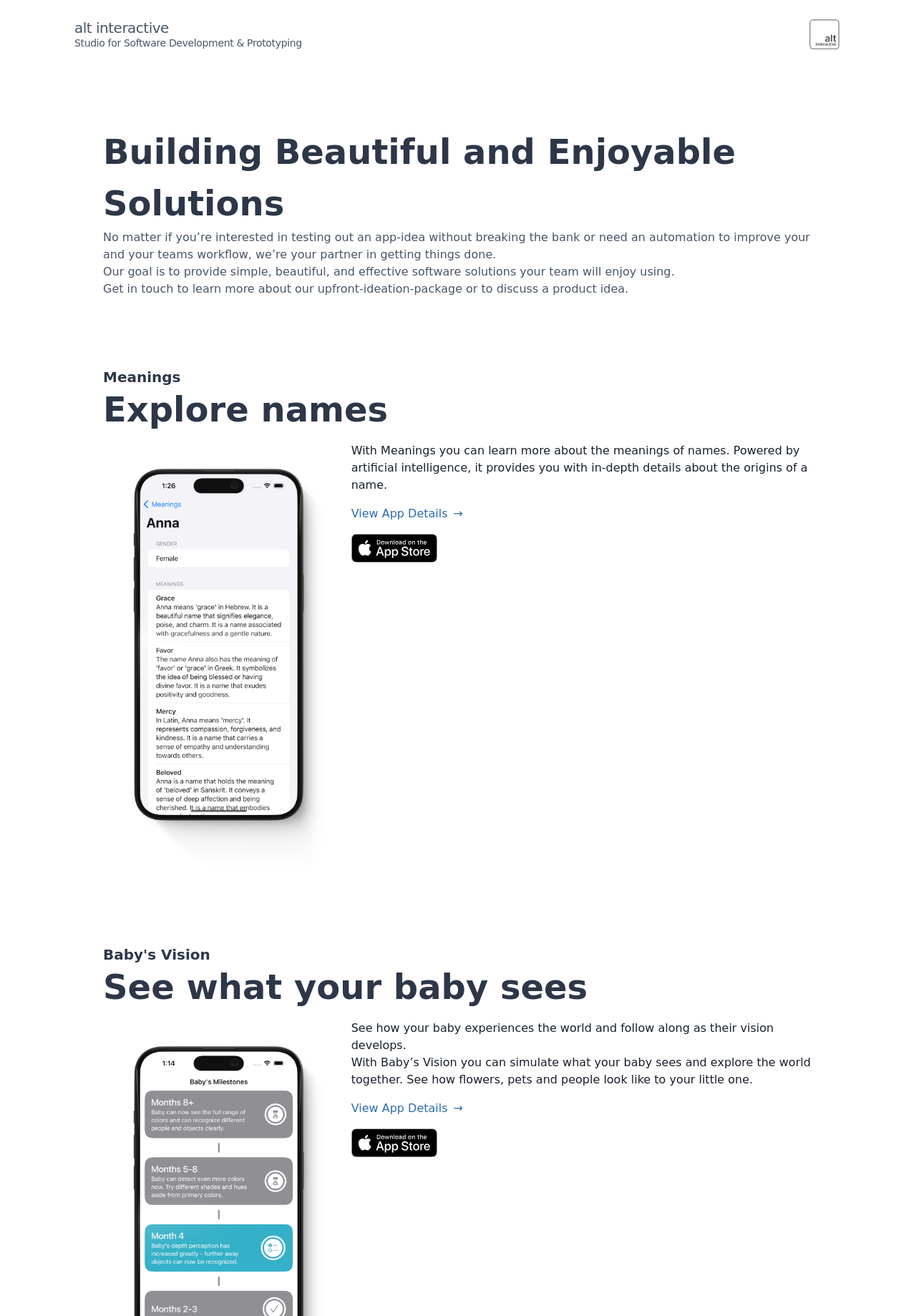Provide a one-word or short-phrase response to the question:
How many apps are showcased on this webpage?

2